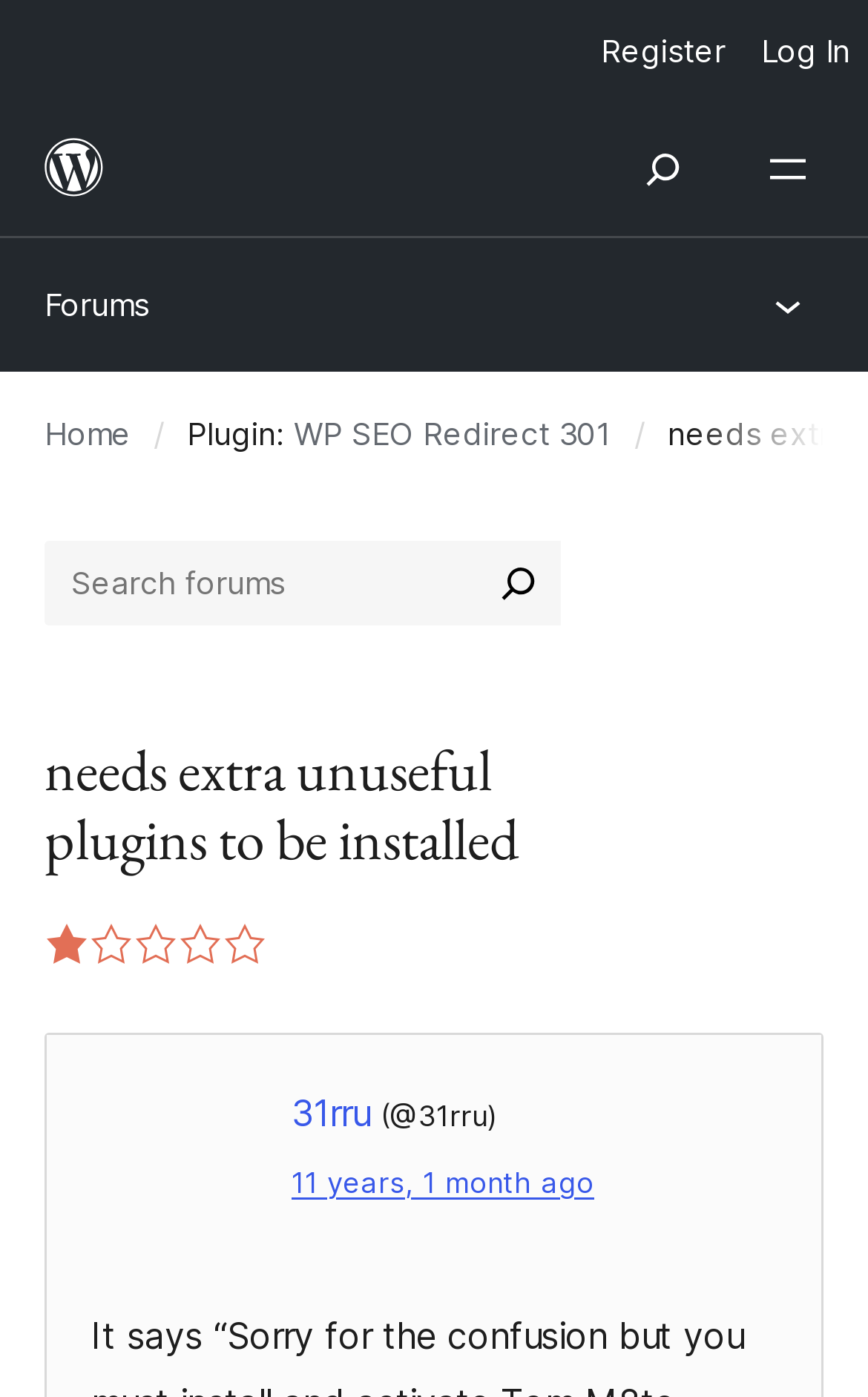Determine the main headline of the webpage and provide its text.

needs extra unuseful plugins to be installed